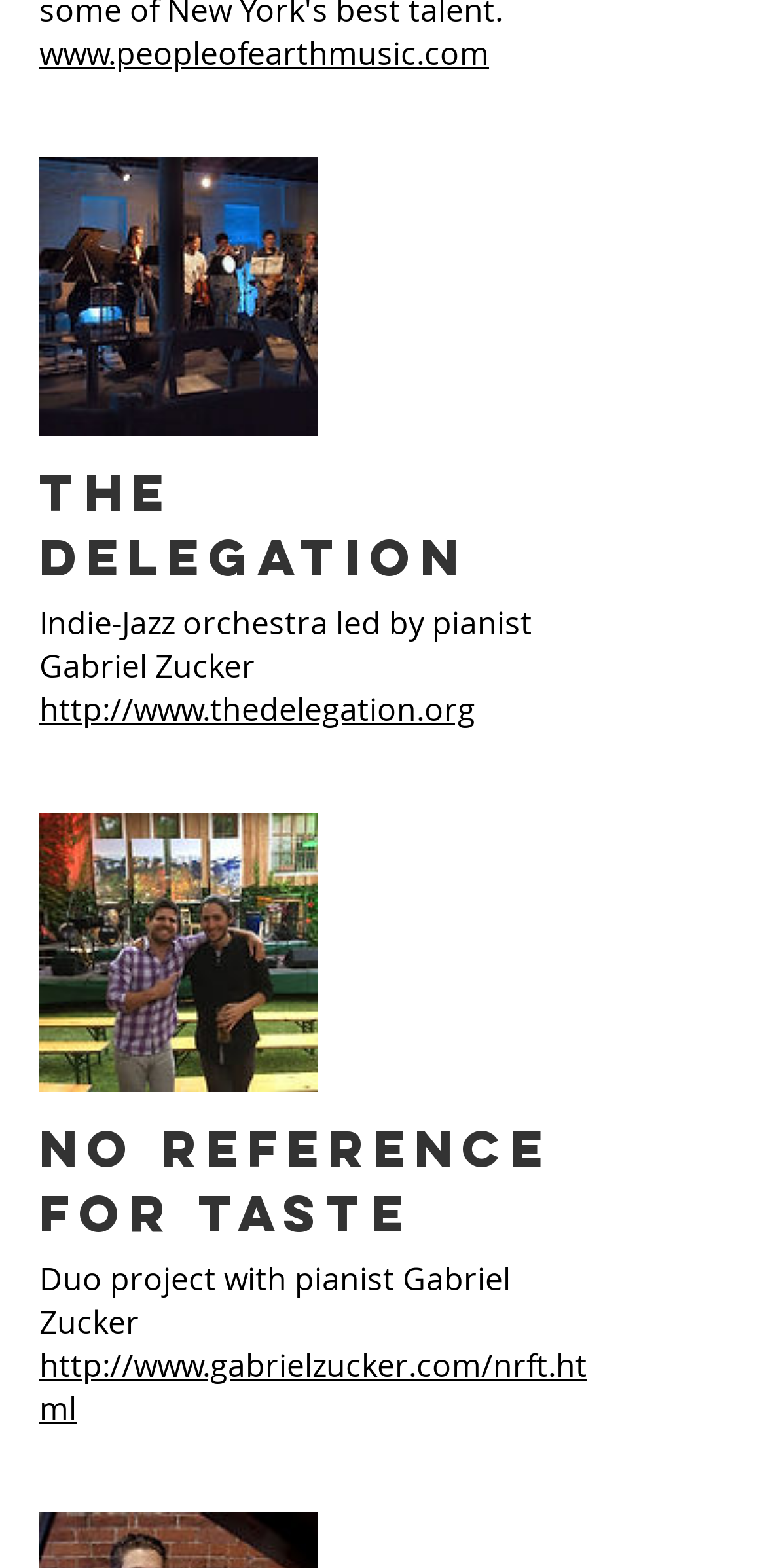Please answer the following question using a single word or phrase: 
What is the name of the indie-jazz orchestra?

The Delegation